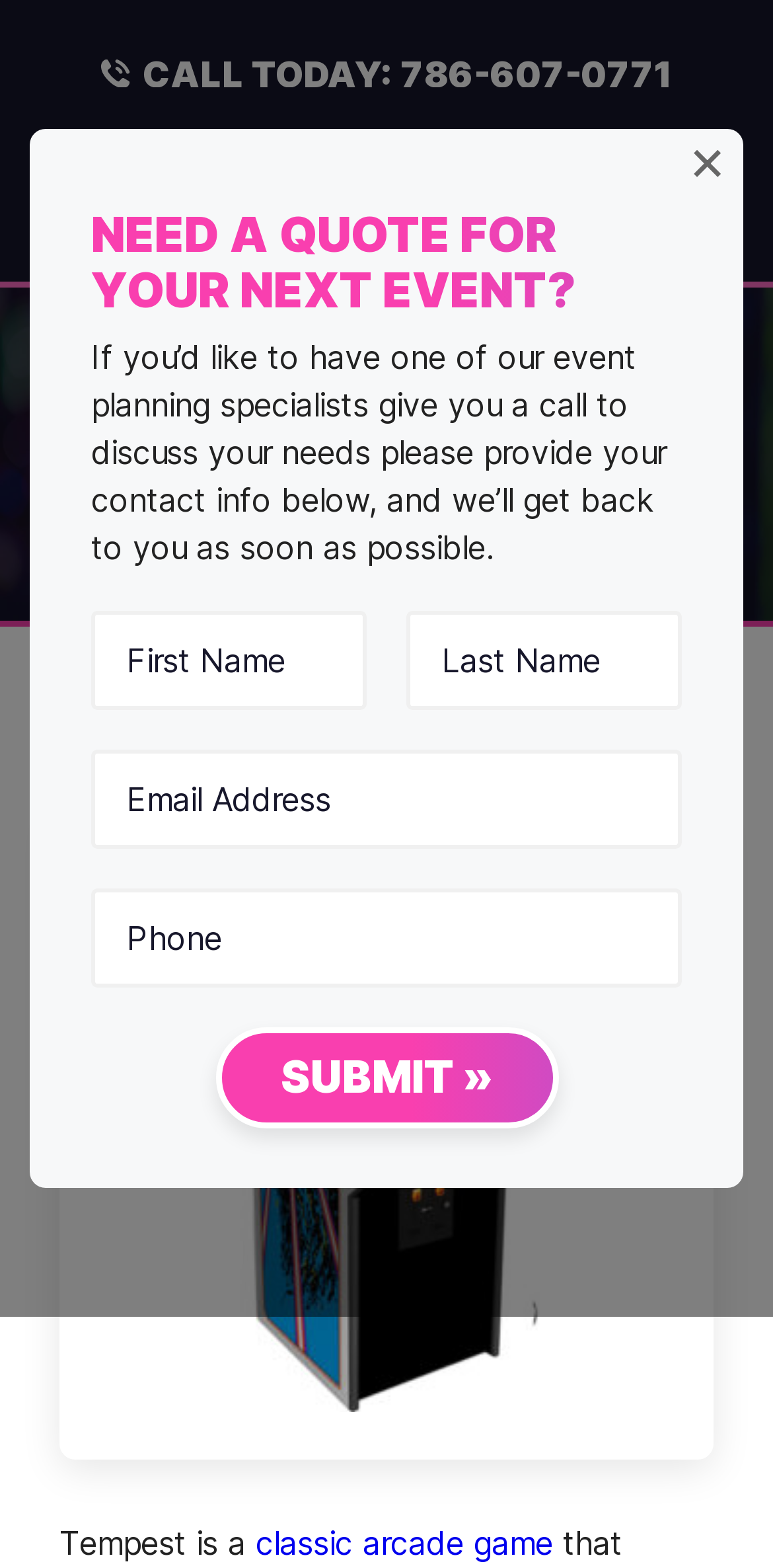What is the name of the arcade game featured on this webpage?
Please ensure your answer to the question is detailed and covers all necessary aspects.

I found the name of the game by looking at the heading element 'TEMPEST' and the adjacent image element which shows the game machine.